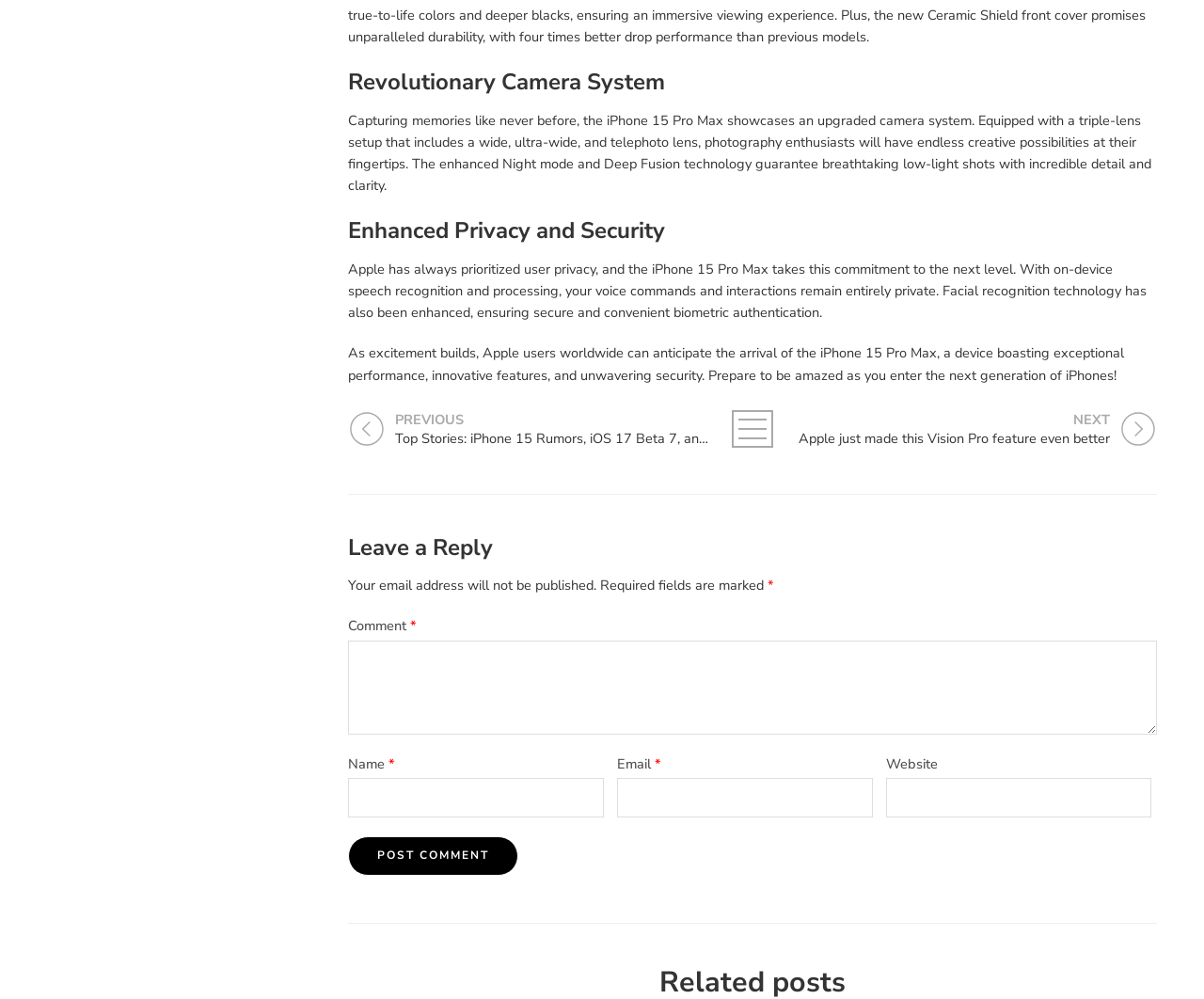Determine the bounding box coordinates of the UI element described below. Use the format (top-left x, top-left y, bottom-right x, bottom-right y) with floating point numbers between 0 and 1: parent_node: Website name="url"

[0.736, 0.778, 0.956, 0.818]